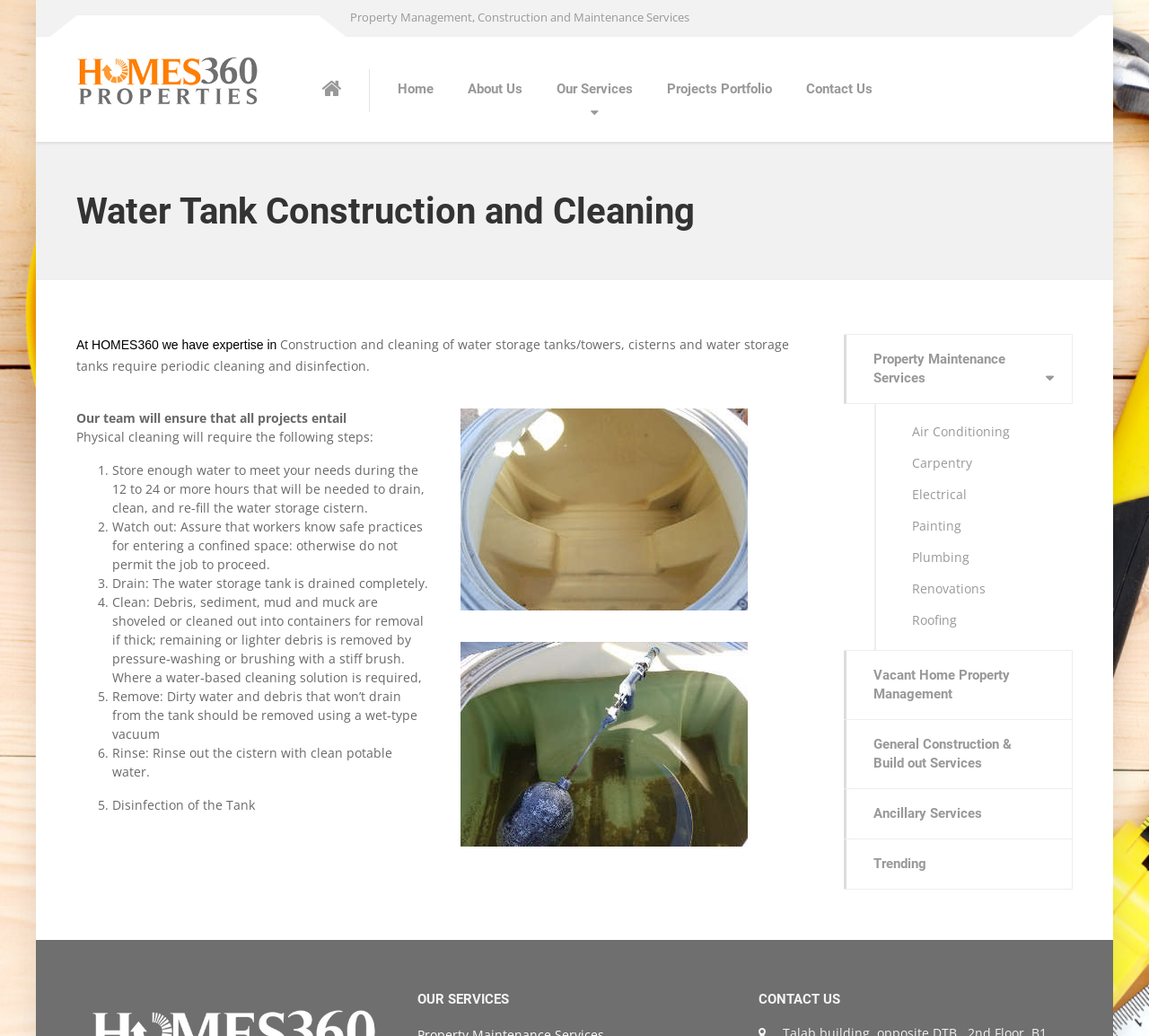How many steps are involved in physical cleaning of water storage tanks?
From the screenshot, supply a one-word or short-phrase answer.

6